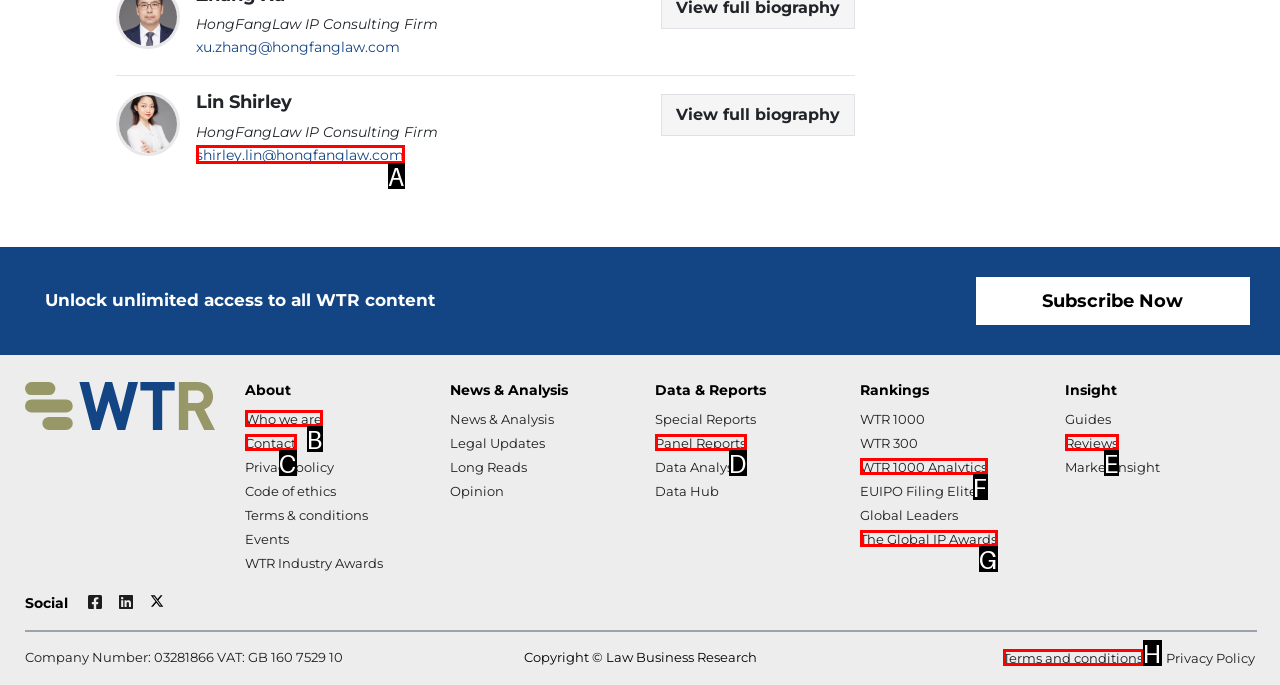Identify the UI element that best fits the description: The Global IP Awards
Respond with the letter representing the correct option.

G